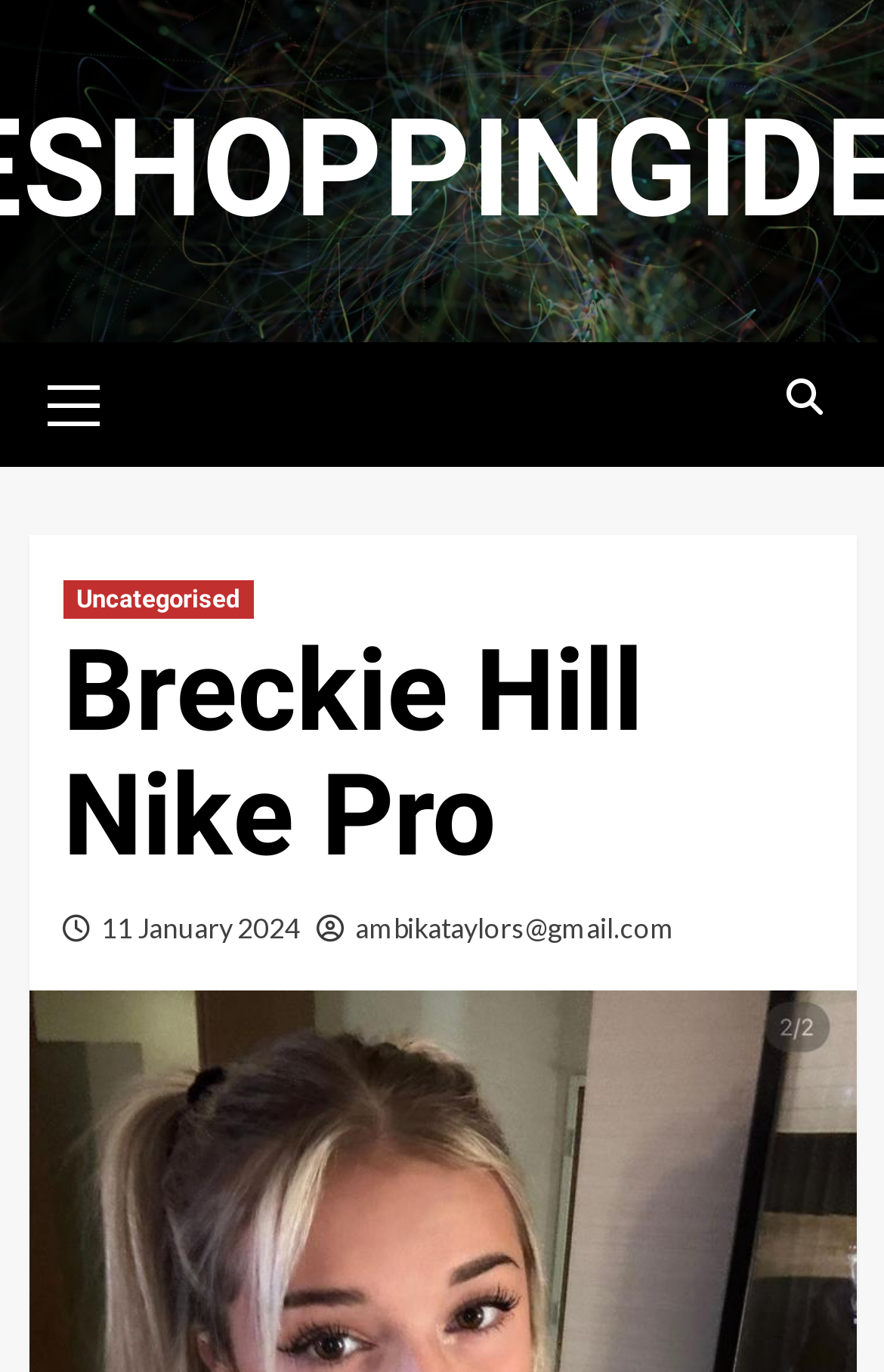What is the name of the author of the latest article?
Refer to the image and provide a concise answer in one word or phrase.

ambikataylors@gmail.com